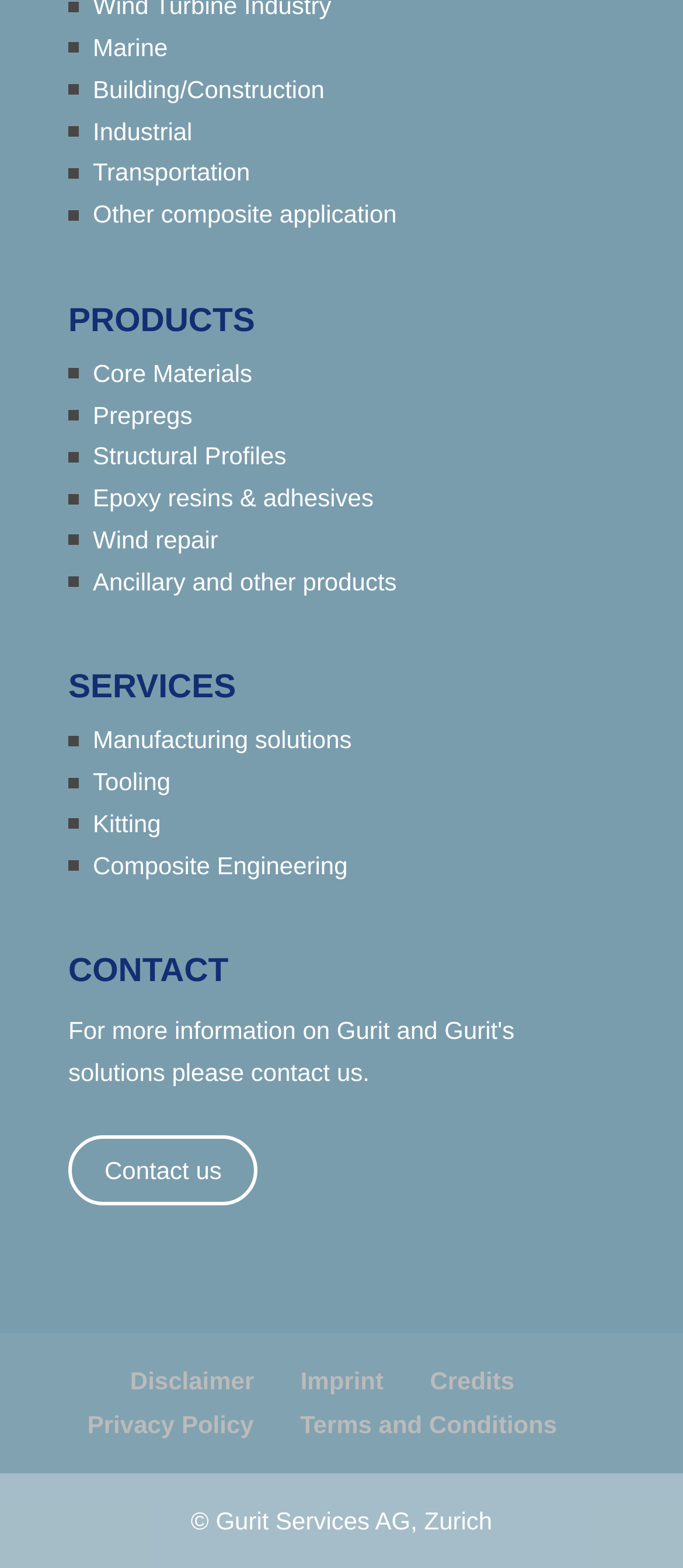Determine the bounding box coordinates of the region to click in order to accomplish the following instruction: "Click on Marine". Provide the coordinates as four float numbers between 0 and 1, specifically [left, top, right, bottom].

[0.136, 0.021, 0.246, 0.039]